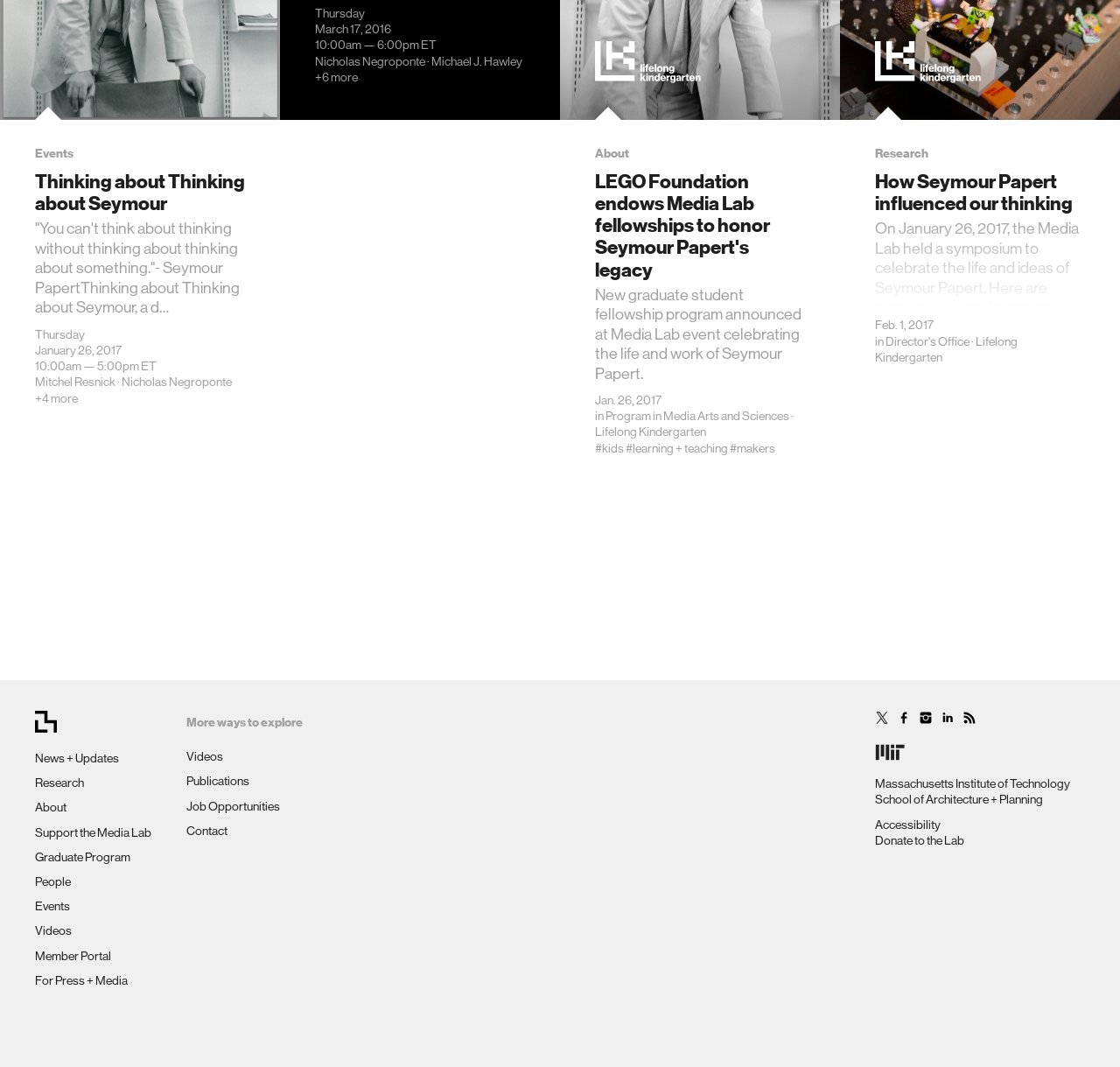What is the event about?
Carefully analyze the image and provide a detailed answer to the question.

Based on the webpage, I can see that there are multiple events listed, and they all seem to be related to Seymour Papert's legacy. The first event is titled 'Thinking about Thinking about Seymour' and has a description that mentions Seymour Papert. Similarly, other events also mention his name, indicating that they are all about his legacy.